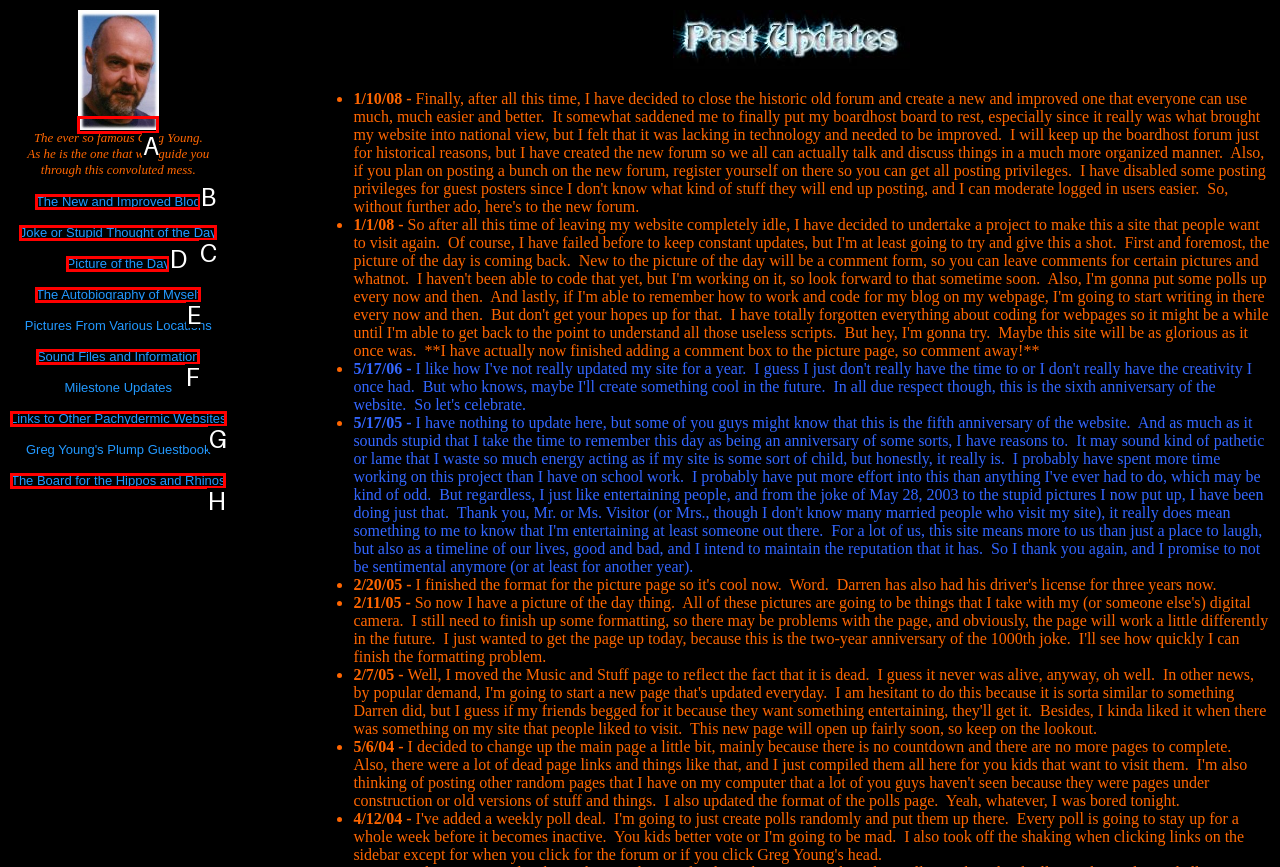Determine the UI element that matches the description: The New and Improved Blog
Answer with the letter from the given choices.

B